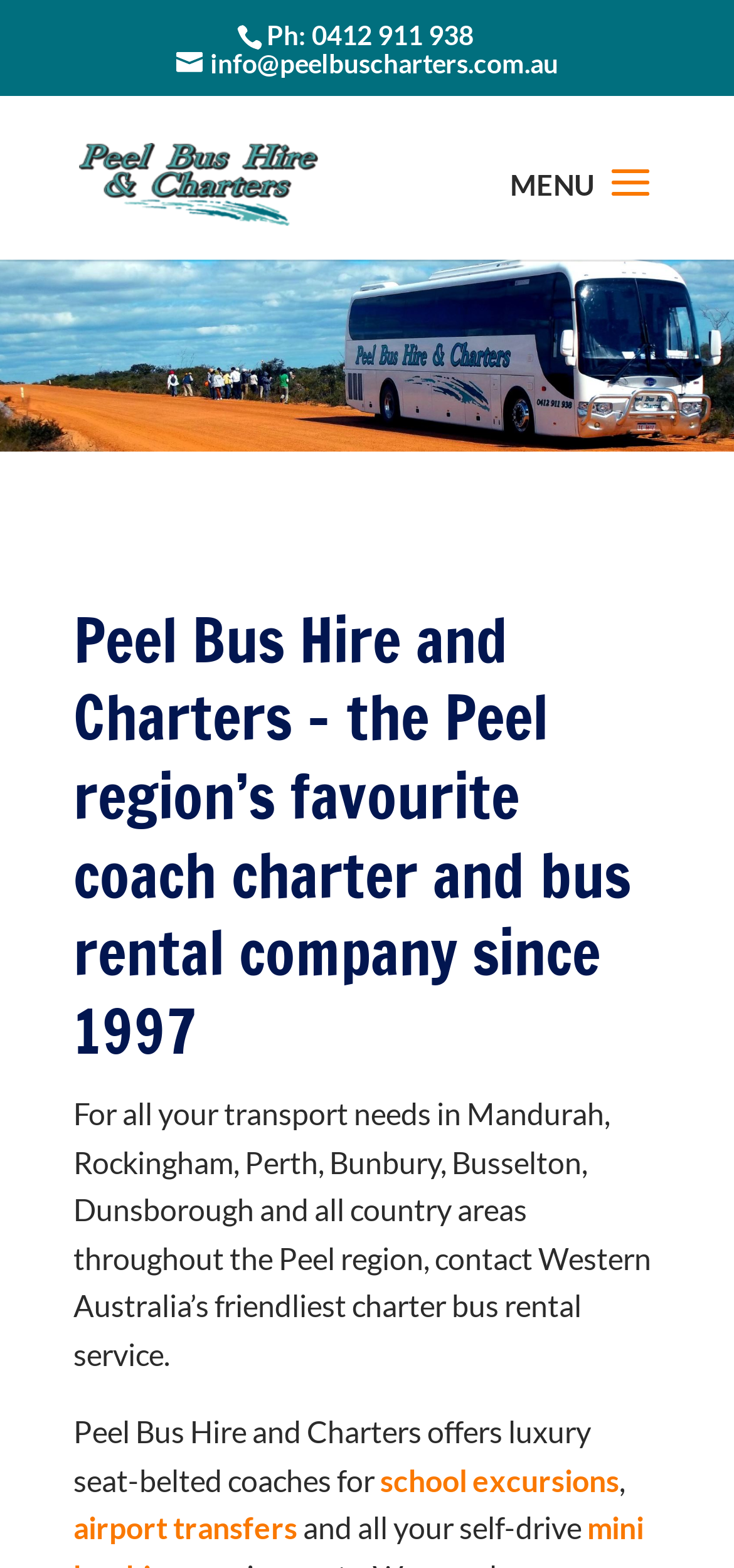Please examine the image and answer the question with a detailed explanation:
How long has Peel Bus Hire and Charters been in operation?

I found the year Peel Bus Hire and Charters started operating by reading the heading element on the webpage. The heading mentions 'since 1997' as part of their introduction.